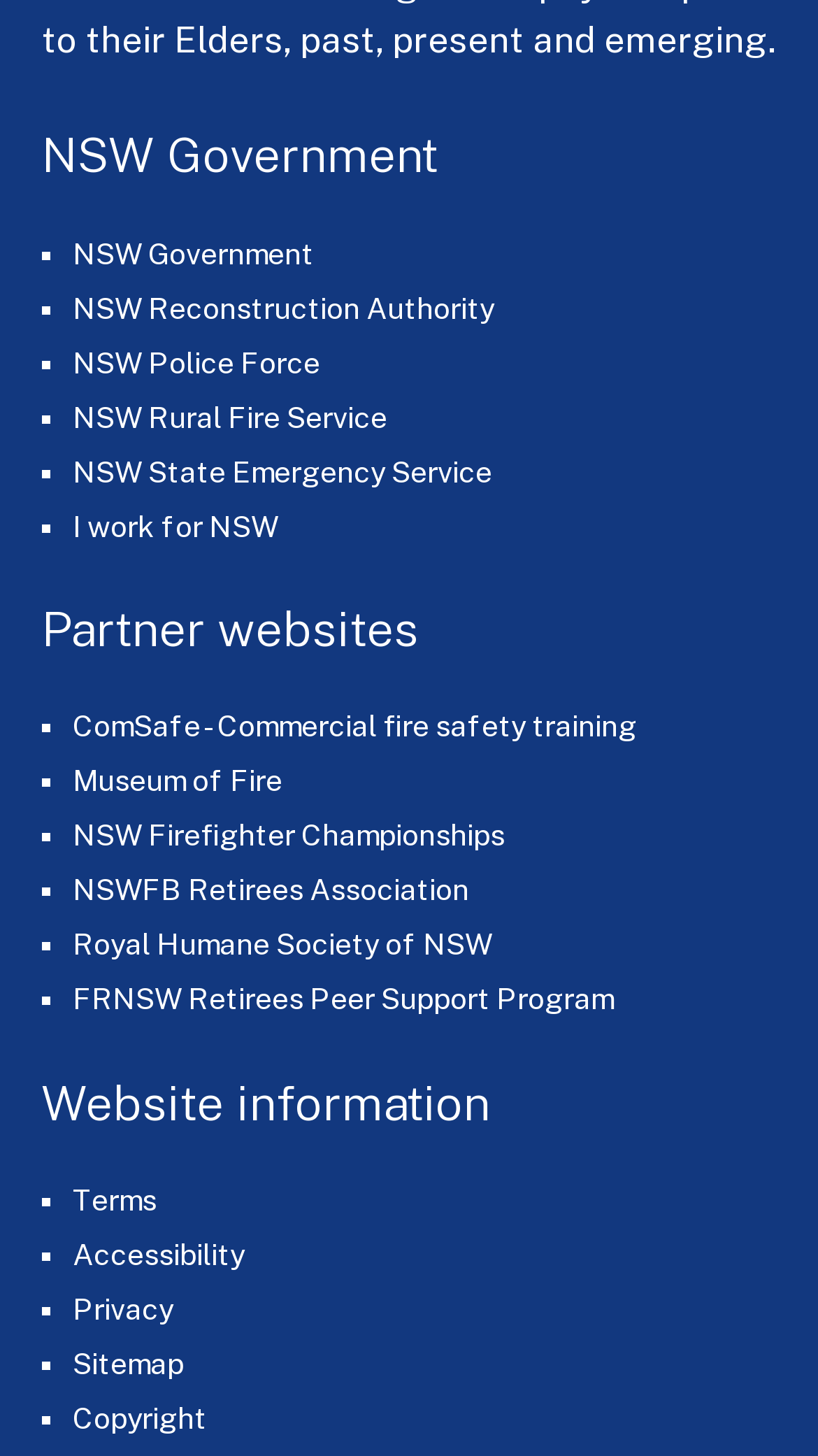Calculate the bounding box coordinates for the UI element based on the following description: "Sitemap". Ensure the coordinates are four float numbers between 0 and 1, i.e., [left, top, right, bottom].

[0.088, 0.926, 0.224, 0.949]